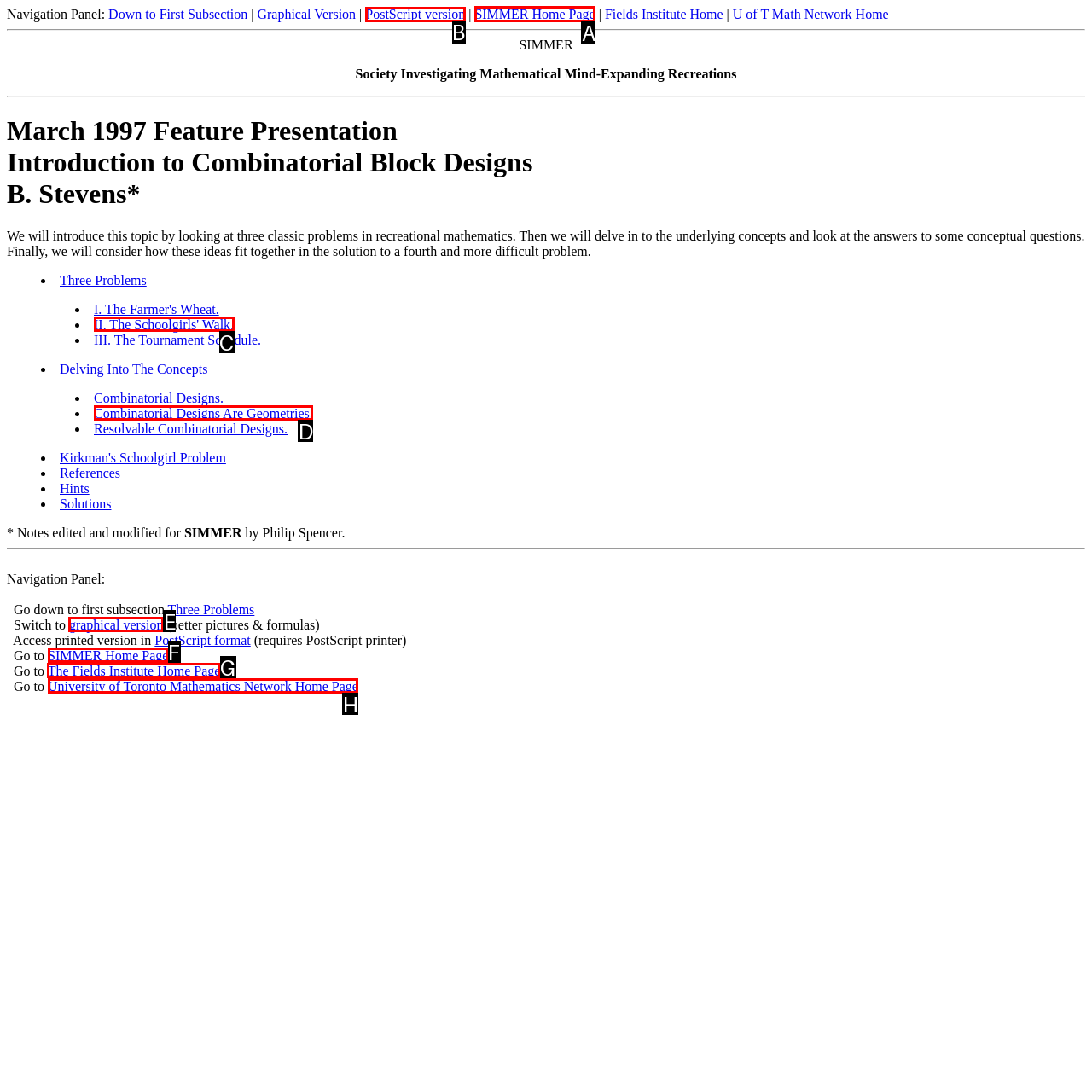Select the letter associated with the UI element you need to click to perform the following action: Go to SIMMER Home Page
Reply with the correct letter from the options provided.

A